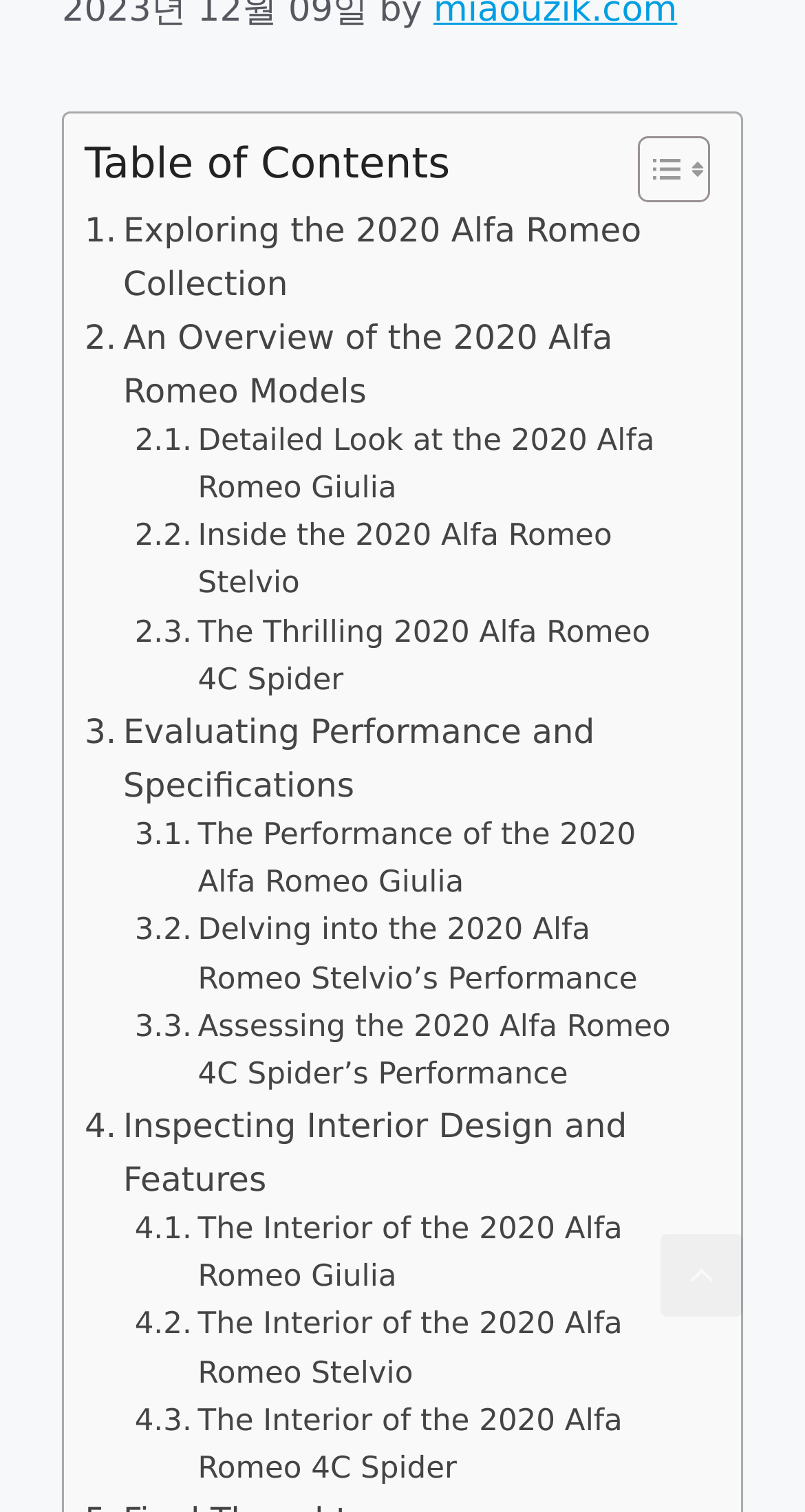Please specify the bounding box coordinates of the clickable section necessary to execute the following command: "Explore the 2020 Alfa Romeo Collection".

[0.105, 0.135, 0.869, 0.206]